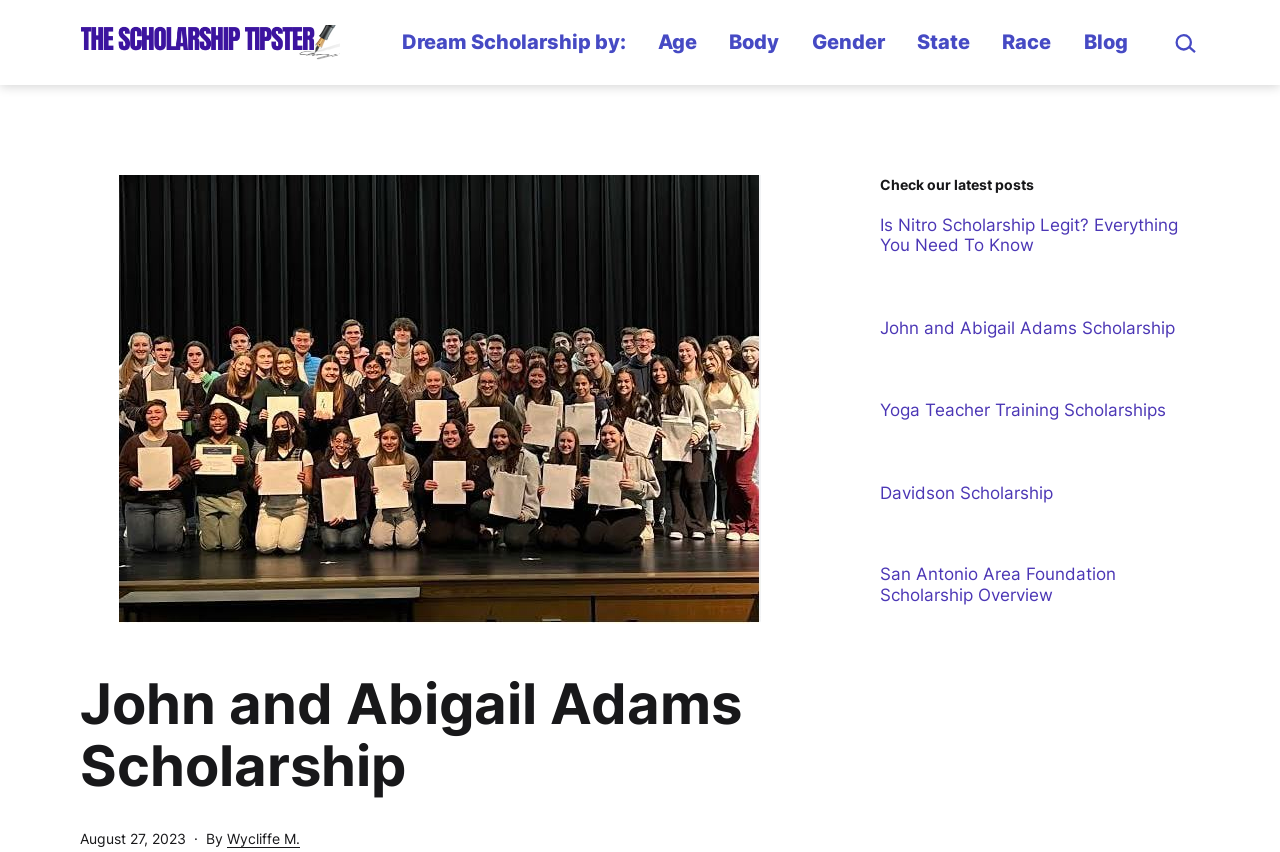Explain the webpage in detail, including its primary components.

The webpage is about the John and Abigail Adams Scholarship, a merit-based program that helps Massachusetts undergraduate students complete their college or university studies. 

At the top left corner, there is a logo of "The Scholarship Tipster" with a link to the website. Next to it, there is another link to "The Scholarship Tipster". 

Below these links, there is a primary navigation menu with several links, including "Dream Scholarship by:", "Age", "Body", "Gender", "State", "Race", and "Blog". On the right side of the navigation menu, there is a search box with a search button and a magnifying glass icon.

The main content of the webpage starts with a heading that reads "John and Abigail Adams Scholarship". Below the heading, there is a published date and time, "August 27, 2023", and the author's name, "Wycliffe M.". 

Underneath, there is a figure or an image related to the scholarship. 

On the right side of the image, there is a section with a heading "Check our latest posts". This section contains five links to different articles, including "Is Nitro Scholarship Legit? Everything You Need To Know", "John and Abigail Adams Scholarship", "Yoga Teacher Training Scholarships", "Davidson Scholarship", and "San Antonio Area Foundation Scholarship Overview".